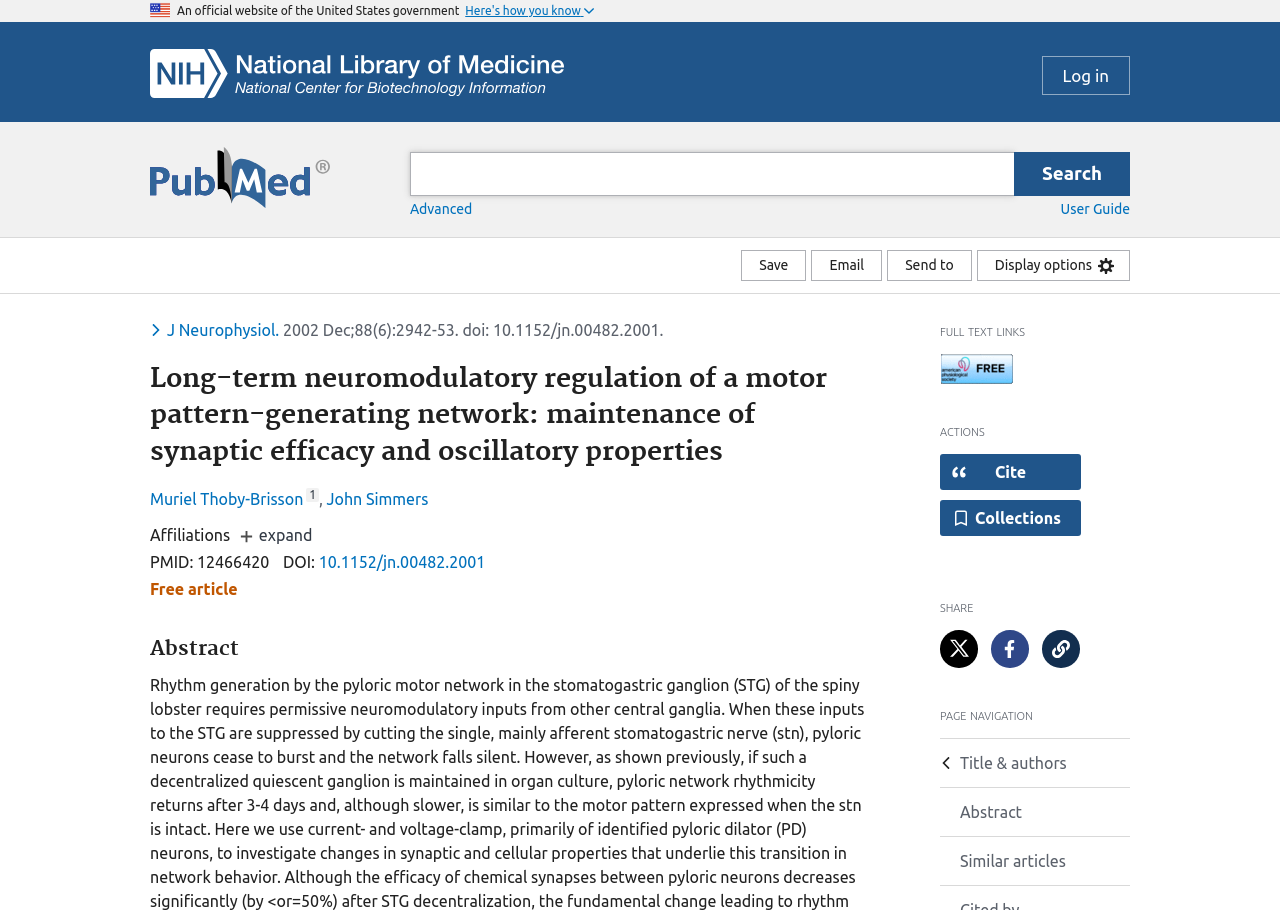Provide the bounding box coordinates of the HTML element described as: "title="Show article permalink"". The bounding box coordinates should be four float numbers between 0 and 1, i.e., [left, top, right, bottom].

[0.814, 0.692, 0.844, 0.734]